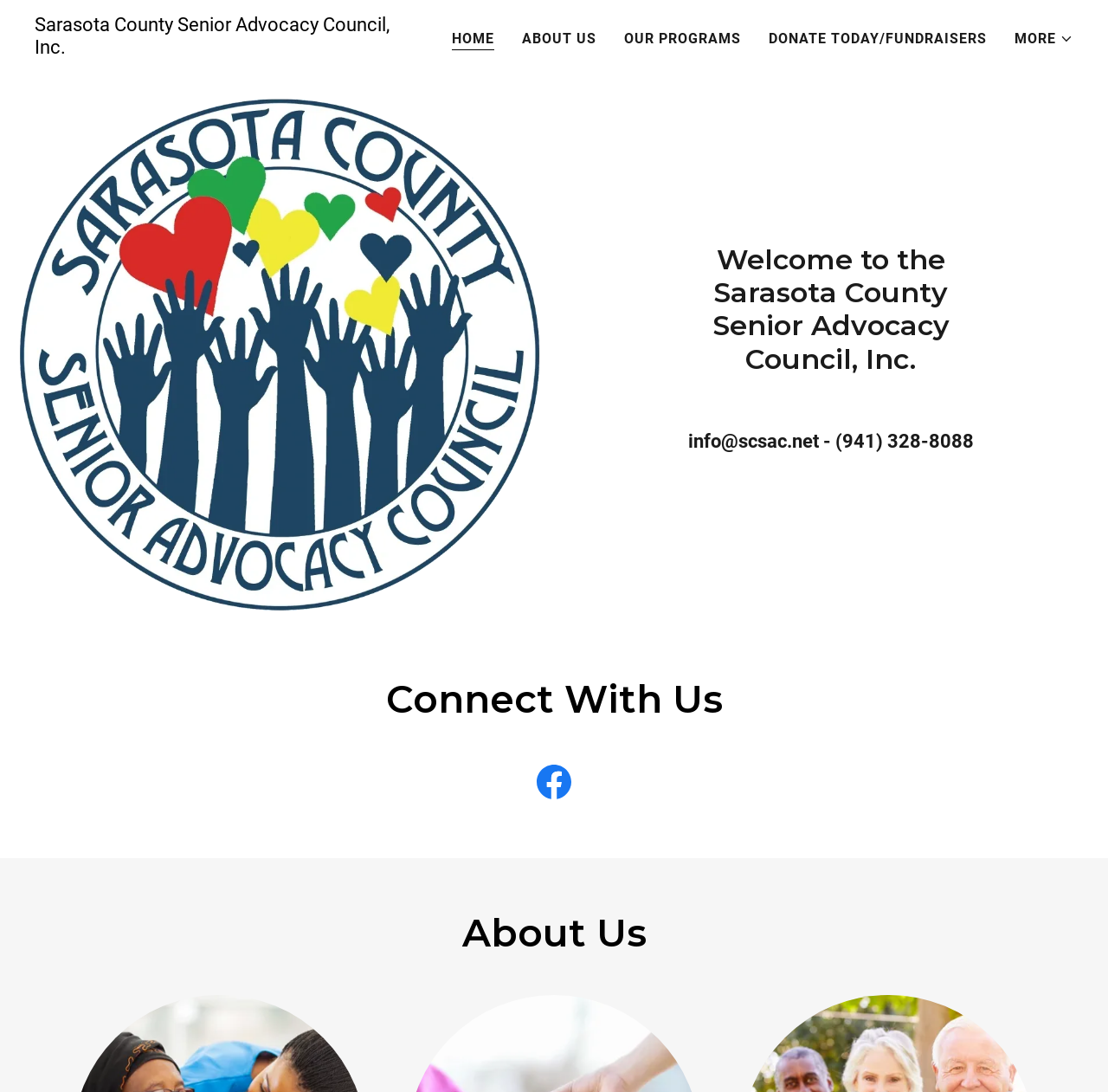Extract the primary heading text from the webpage.

Welcome to the Sarasota County Senior Advocacy Council, Inc.